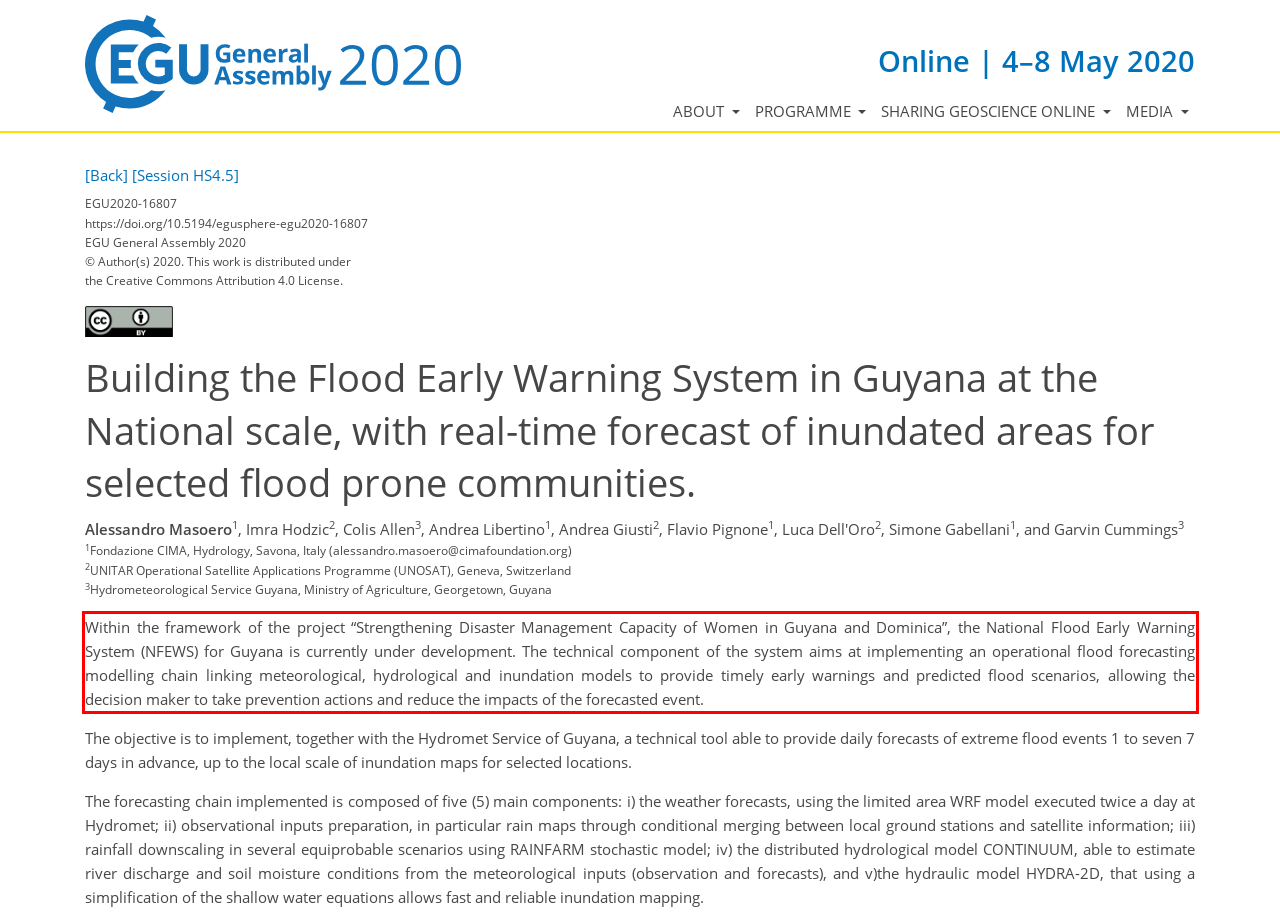Please identify and extract the text content from the UI element encased in a red bounding box on the provided webpage screenshot.

Within the framework of the project “Strengthening Disaster Management Capacity of Women in Guyana and Dominica”, the National Flood Early Warning System (NFEWS) for Guyana is currently under development. The technical component of the system aims at implementing an operational flood forecasting modelling chain linking meteorological, hydrological and inundation models to provide timely early warnings and predicted flood scenarios, allowing the decision maker to take prevention actions and reduce the impacts of the forecasted event.